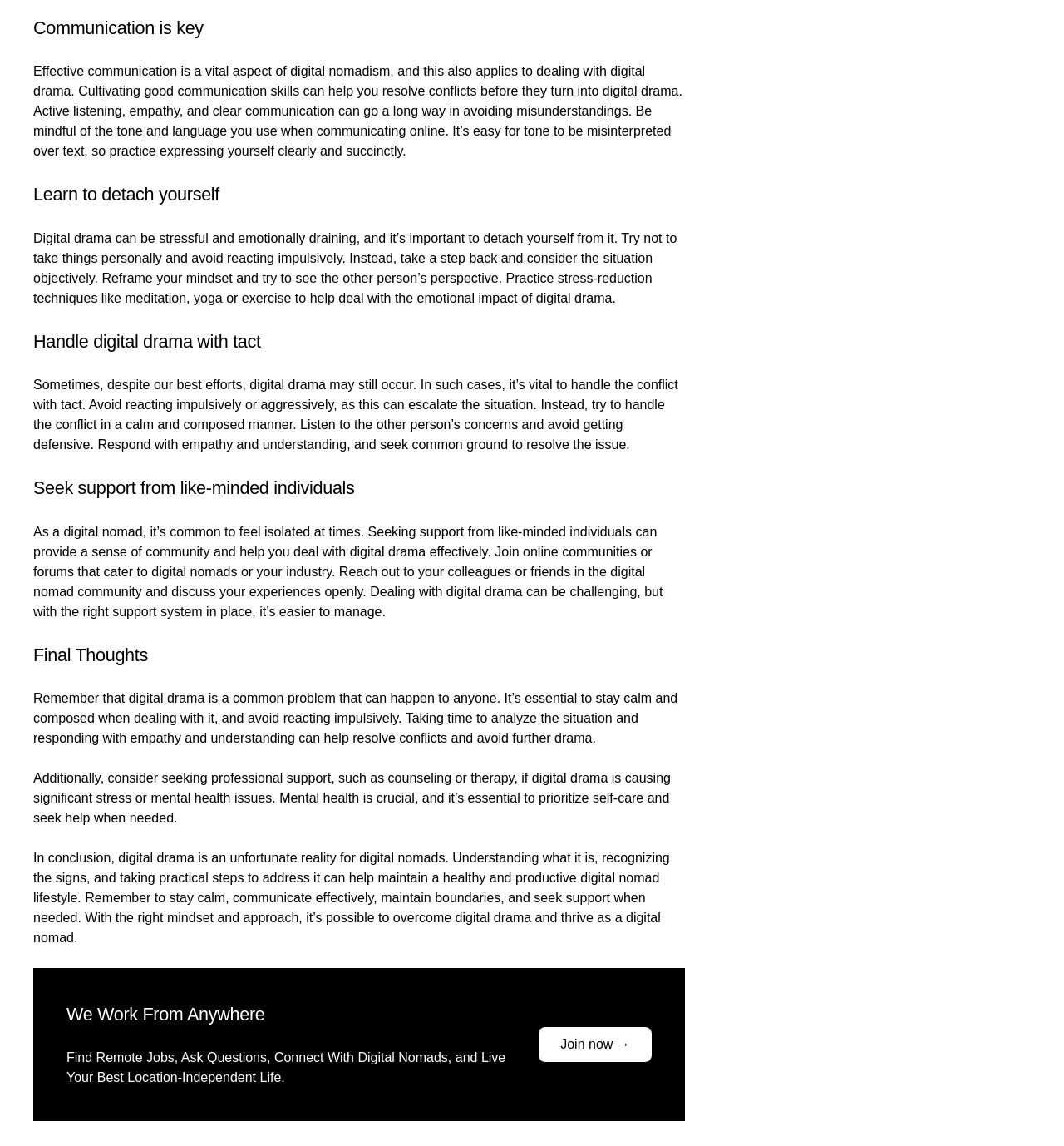How can digital drama be stressful?
Based on the screenshot, answer the question with a single word or phrase.

Emotionally draining